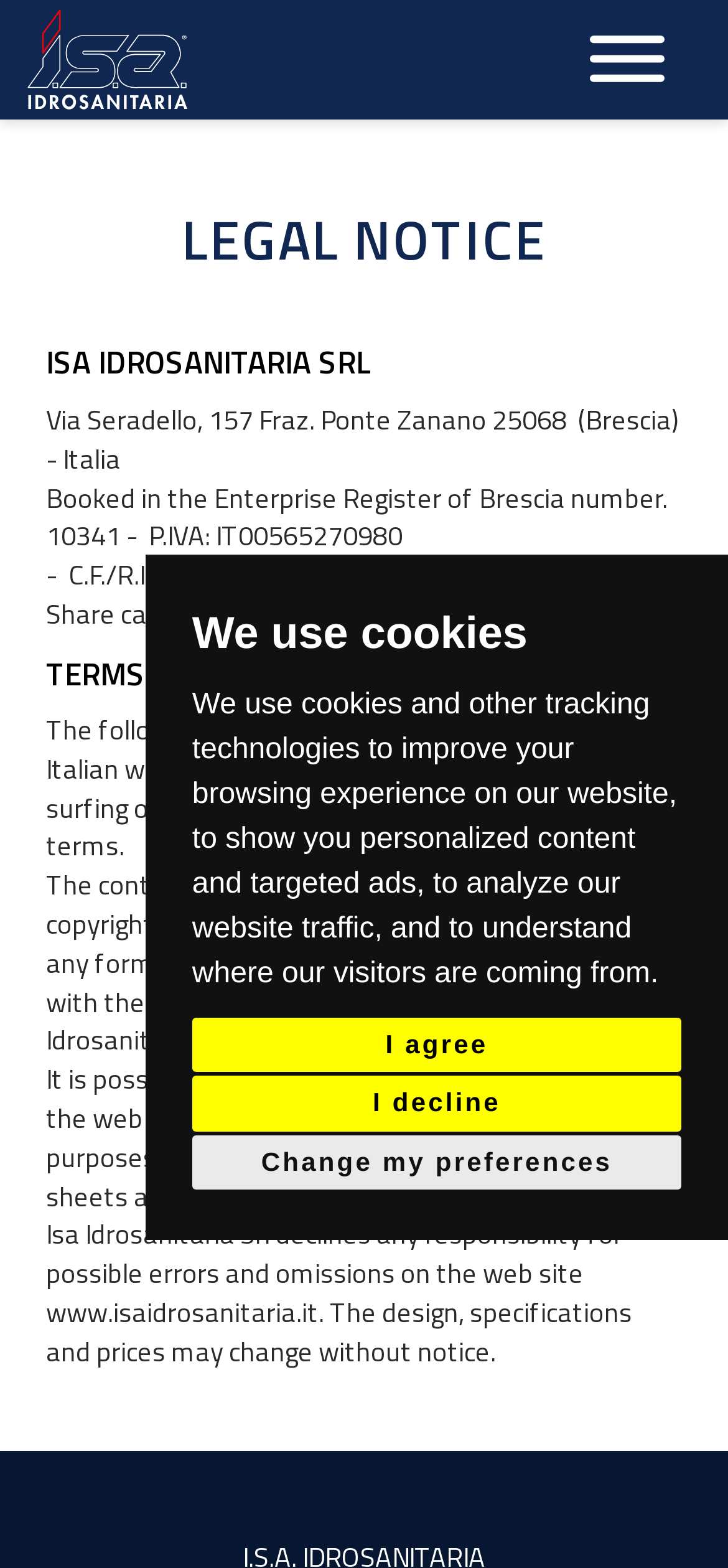Is the company responsible for errors and omissions on the website?
Give a detailed and exhaustive answer to the question.

I found this information by examining the static text elements in the main section of the webpage, which explicitly state that the company declines any responsibility for possible errors and omissions on the website.